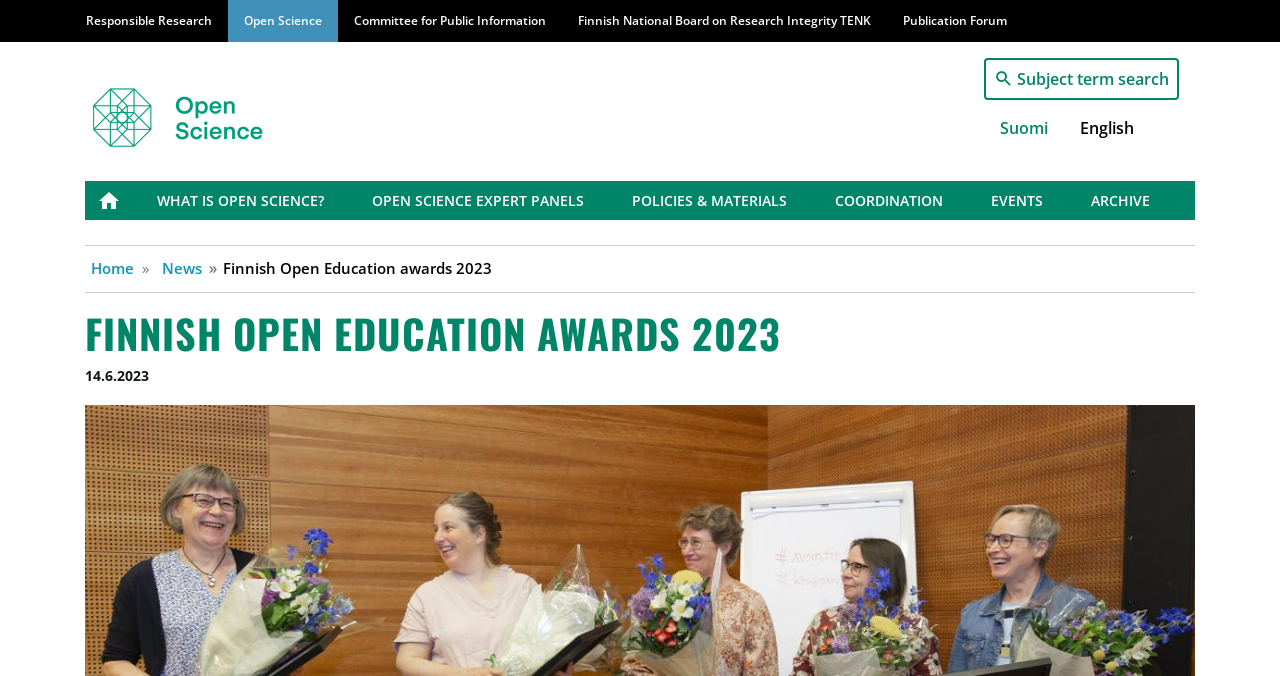Determine the bounding box coordinates of the element's region needed to click to follow the instruction: "go to Open Science page". Provide these coordinates as four float numbers between 0 and 1, formatted as [left, top, right, bottom].

[0.178, 0.0, 0.264, 0.062]